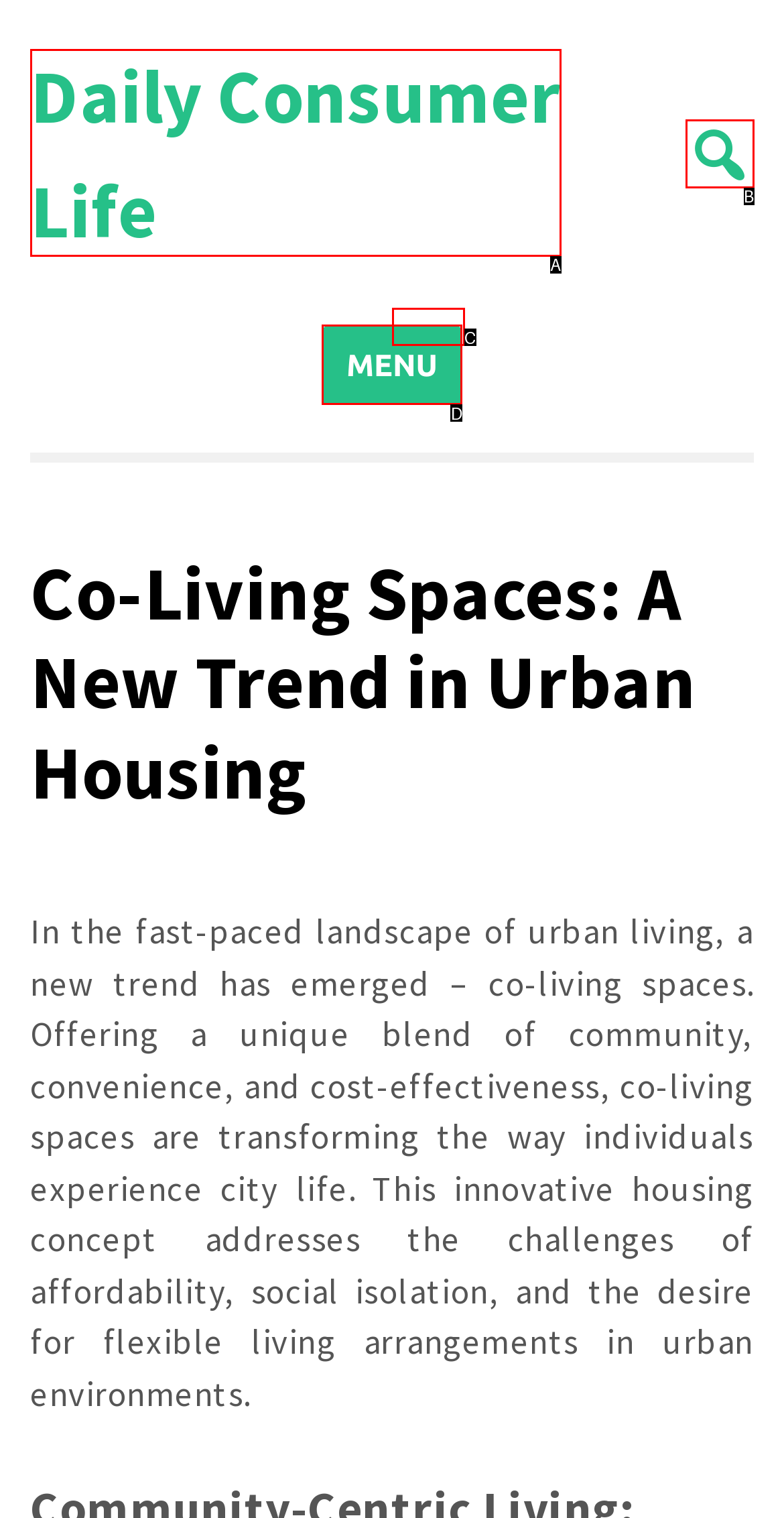Find the option that fits the given description: Daily Consumer Life
Answer with the letter representing the correct choice directly.

A